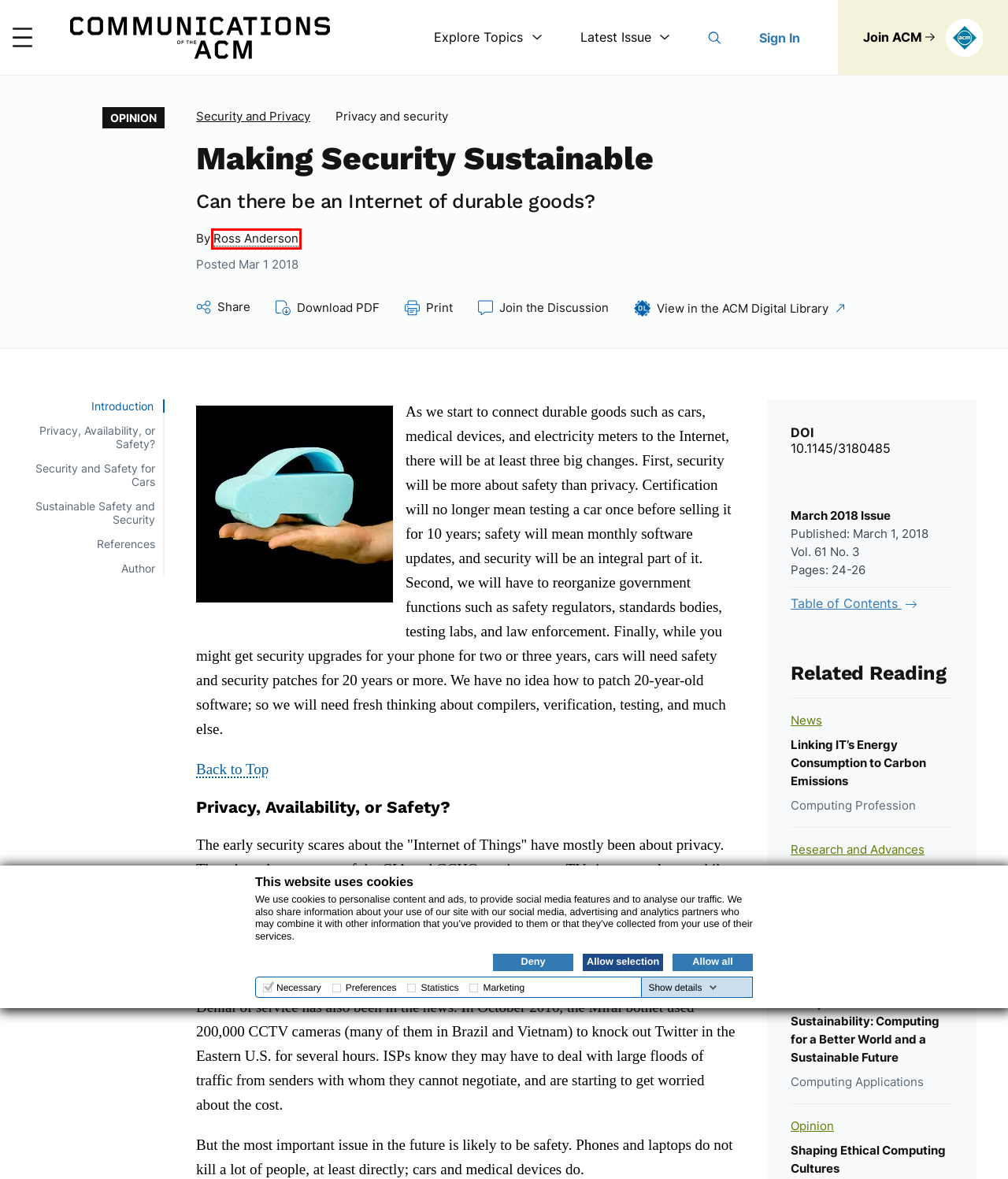A screenshot of a webpage is given, marked with a red bounding box around a UI element. Please select the most appropriate webpage description that fits the new page after clicking the highlighted element. Here are the candidates:
A. March 2018 – Communications of the ACM
B. News – Communications of the ACM
C. Linking IT’s Energy Consumption to Carbon Emissions – Communications of the ACM
D. Security and Privacy – Communications of the ACM
E. Making security sustainable | Communications of the ACM
F. Architecture and Hardware – Communications of the ACM
G. Computing Applications – Communications of the ACM
H. Ross Anderson – Communications of the ACM

H